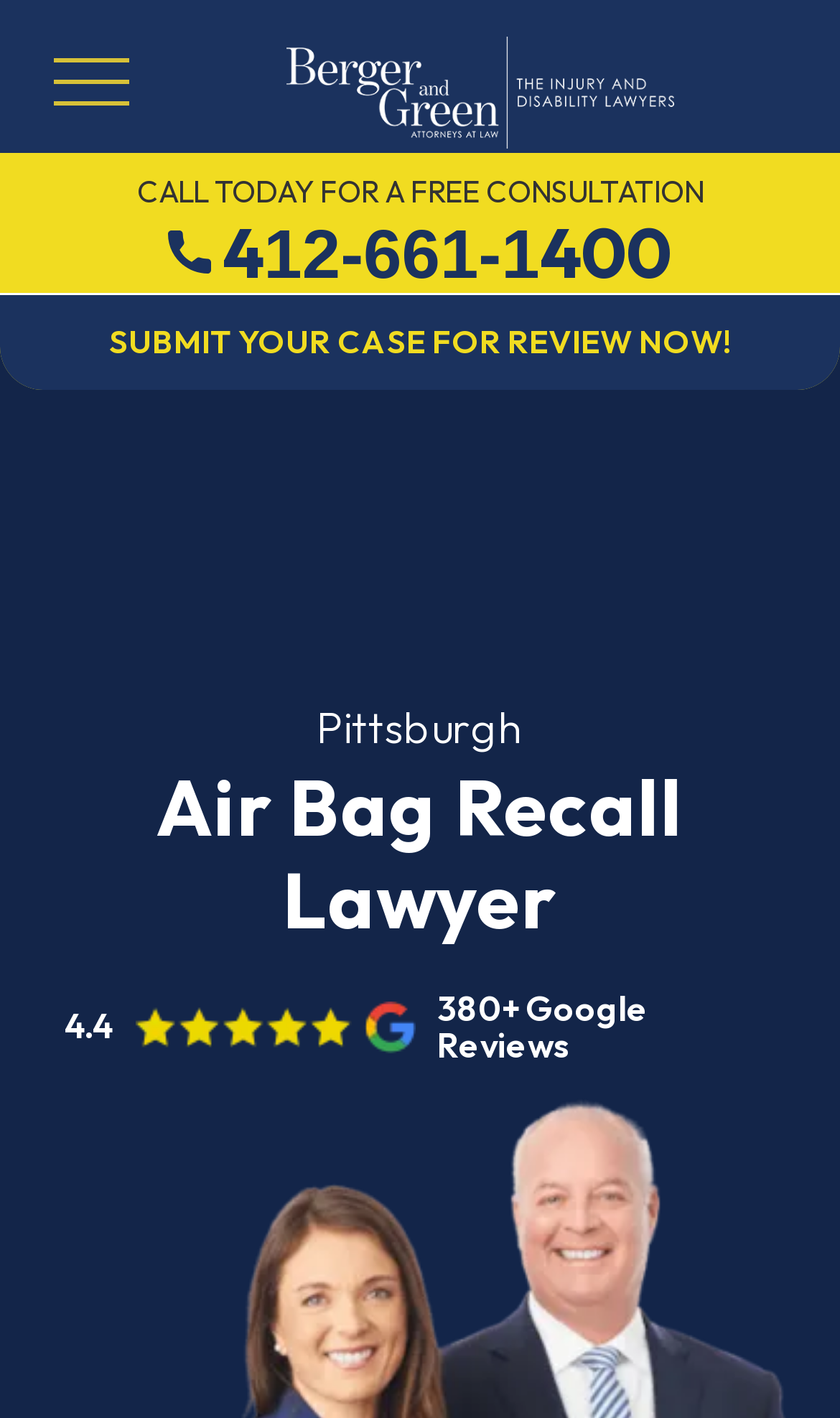Using the information in the image, could you please answer the following question in detail:
What is the phone number to call for a free consultation?

I found the phone number by looking at the link element with the text '412-661-1400' which is located below the 'CALL TODAY FOR A FREE CONSULTATION' text.